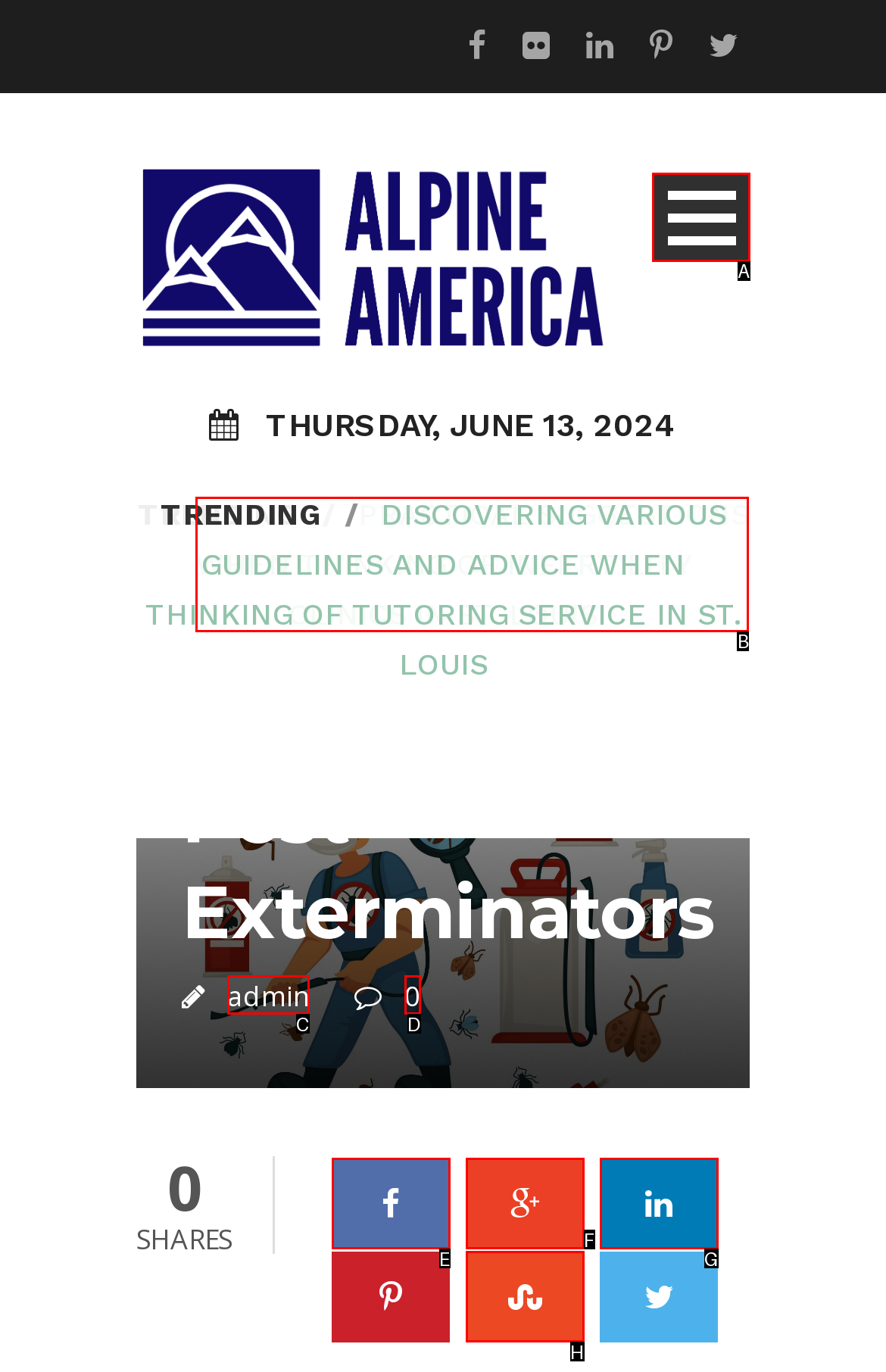Identify the option that best fits this description: parent_node: 0
Answer with the appropriate letter directly.

E